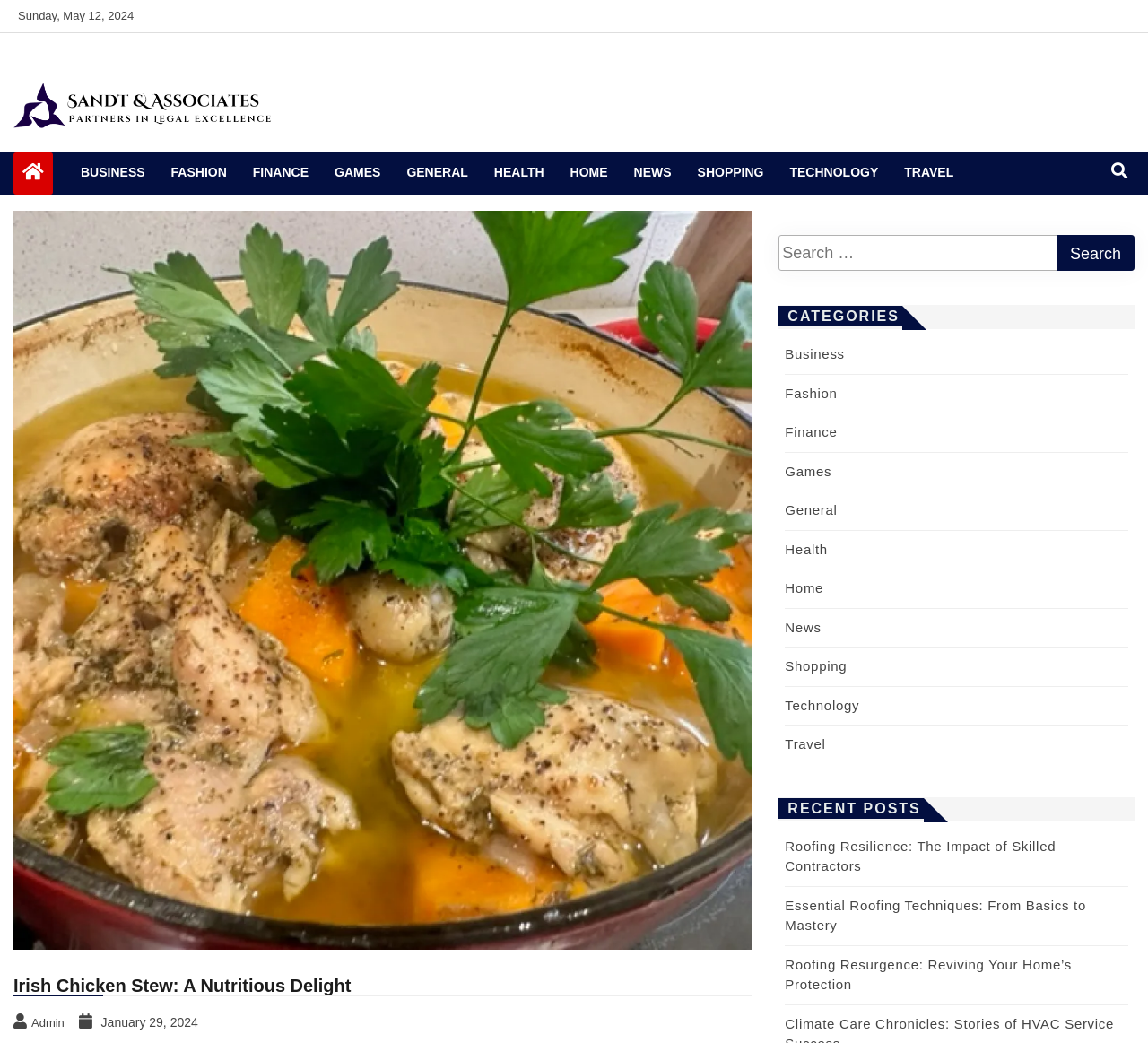Please determine the bounding box coordinates of the element to click in order to execute the following instruction: "Click on the 'NEWS' link". The coordinates should be four float numbers between 0 and 1, specified as [left, top, right, bottom].

[0.544, 0.157, 0.593, 0.175]